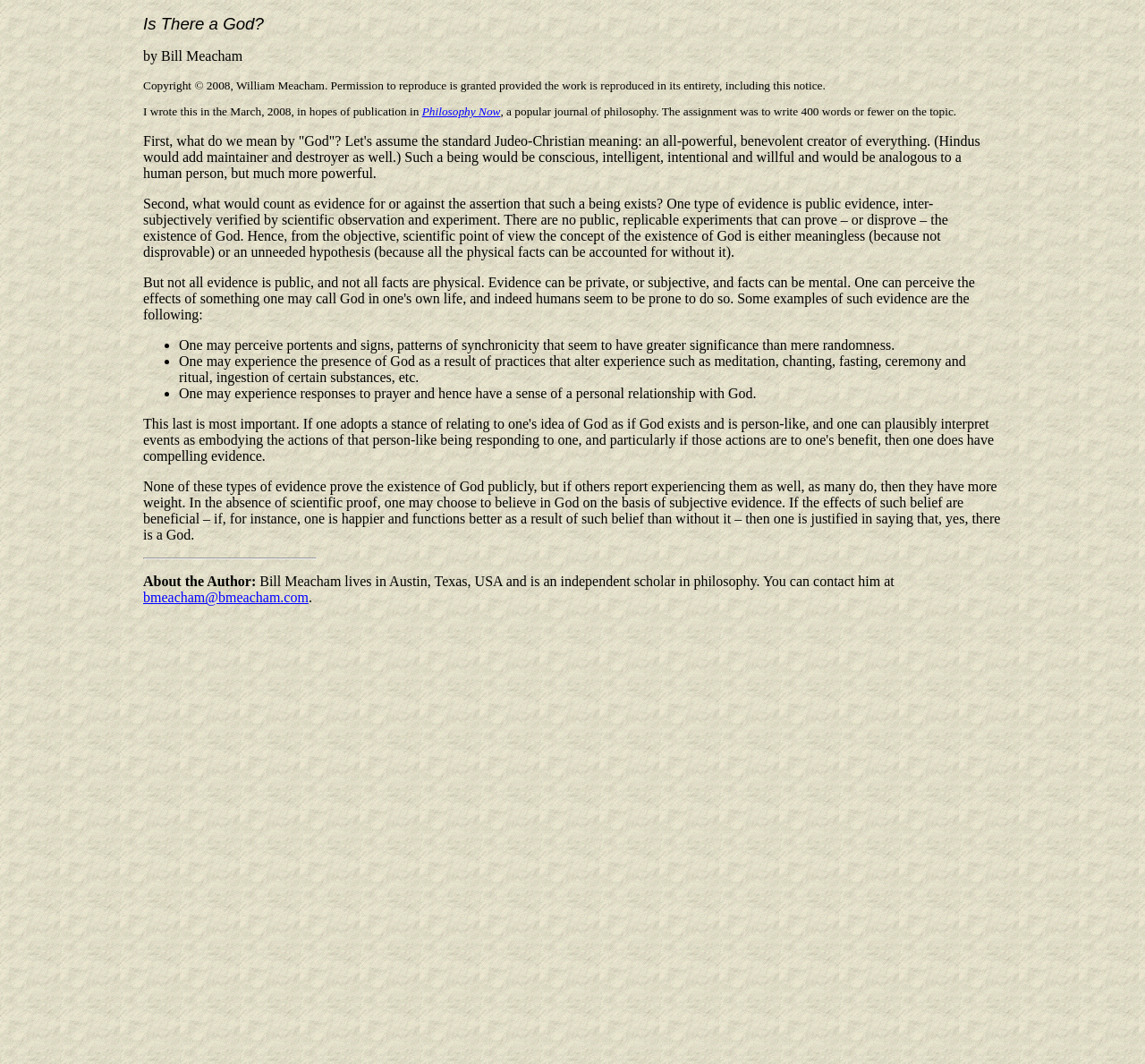Summarize the webpage with intricate details.

The webpage is an article titled "Is There a God?" by Bill Meacham. At the top, there is a heading with the title, followed by the author's name and a copyright notice. Below the title, there is a paragraph explaining that the article was written in hopes of publication in a philosophy journal.

The main content of the article starts with a discussion on the meaning of "God" and what would count as evidence for or against the existence of God. The text is divided into paragraphs, with the first paragraph explaining the standard Judeo-Christian meaning of God. The second paragraph discusses the lack of public, replicable experiments that can prove or disprove the existence of God from a scientific point of view.

The article then presents three types of subjective evidence that may support the existence of God, each marked with a bullet point. These include perceiving portents and signs, experiencing the presence of God through practices that alter experience, and experiencing responses to prayer. The text explains that while these types of evidence do not prove the existence of God publicly, they may have more weight if others report similar experiences.

The article concludes with a paragraph discussing the justification of believing in God based on subjective evidence, if it has beneficial effects on one's life. Below this, there is a horizontal separator, followed by a section about the author, including a brief bio and contact information.

Throughout the webpage, there are no images, but there are several links, including one to the journal "Philosophy Now" and the author's email address. The overall structure of the webpage is simple and easy to follow, with clear headings and concise paragraphs.